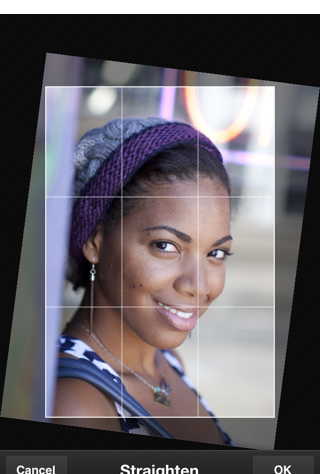What is the purpose of the grid at the bottom of the screen?
Please provide a comprehensive answer to the question based on the webpage screenshot.

The grid at the bottom of the screen is a functionality of the photo editing application, designed to enhance and refine photographs quickly and intuitively, specifically for alignment or straightening purposes.